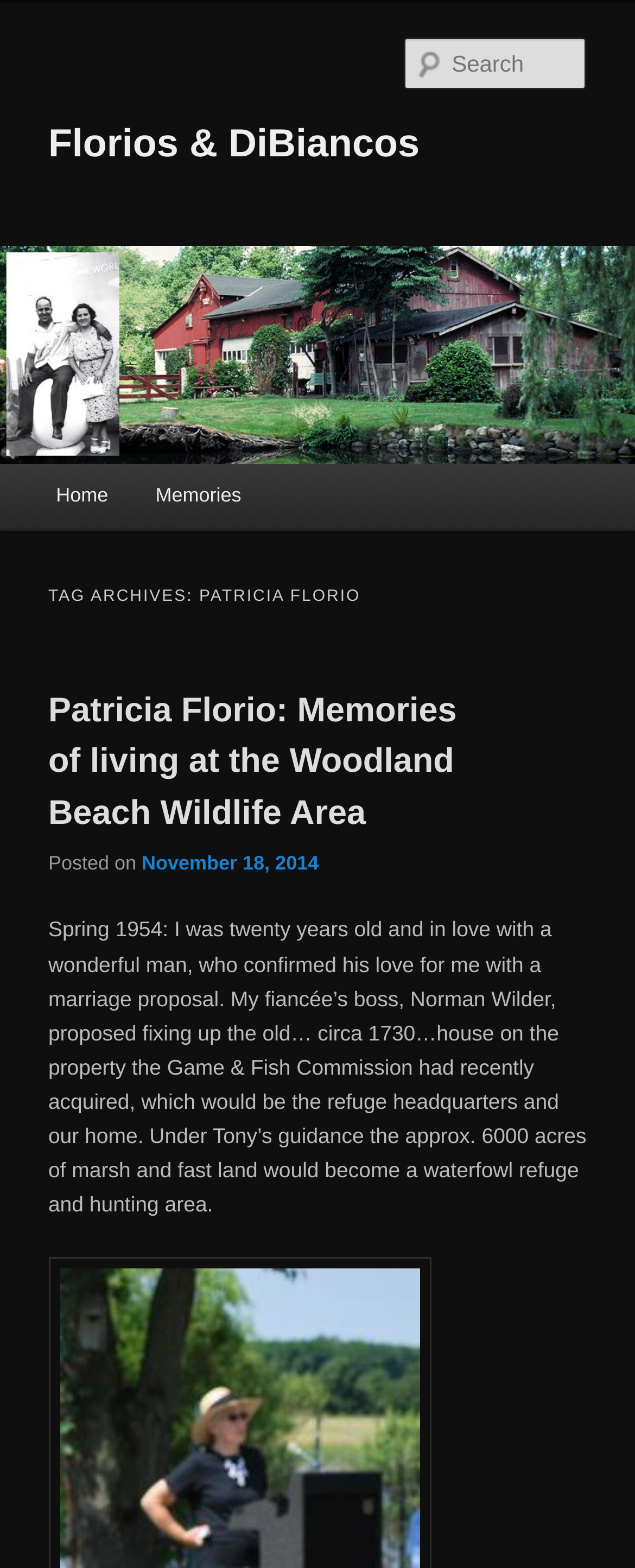Given the element description: "parent_node: Search name="s" placeholder="Search"", predict the bounding box coordinates of the UI element it refers to, using four float numbers between 0 and 1, i.e., [left, top, right, bottom].

[0.637, 0.024, 0.924, 0.057]